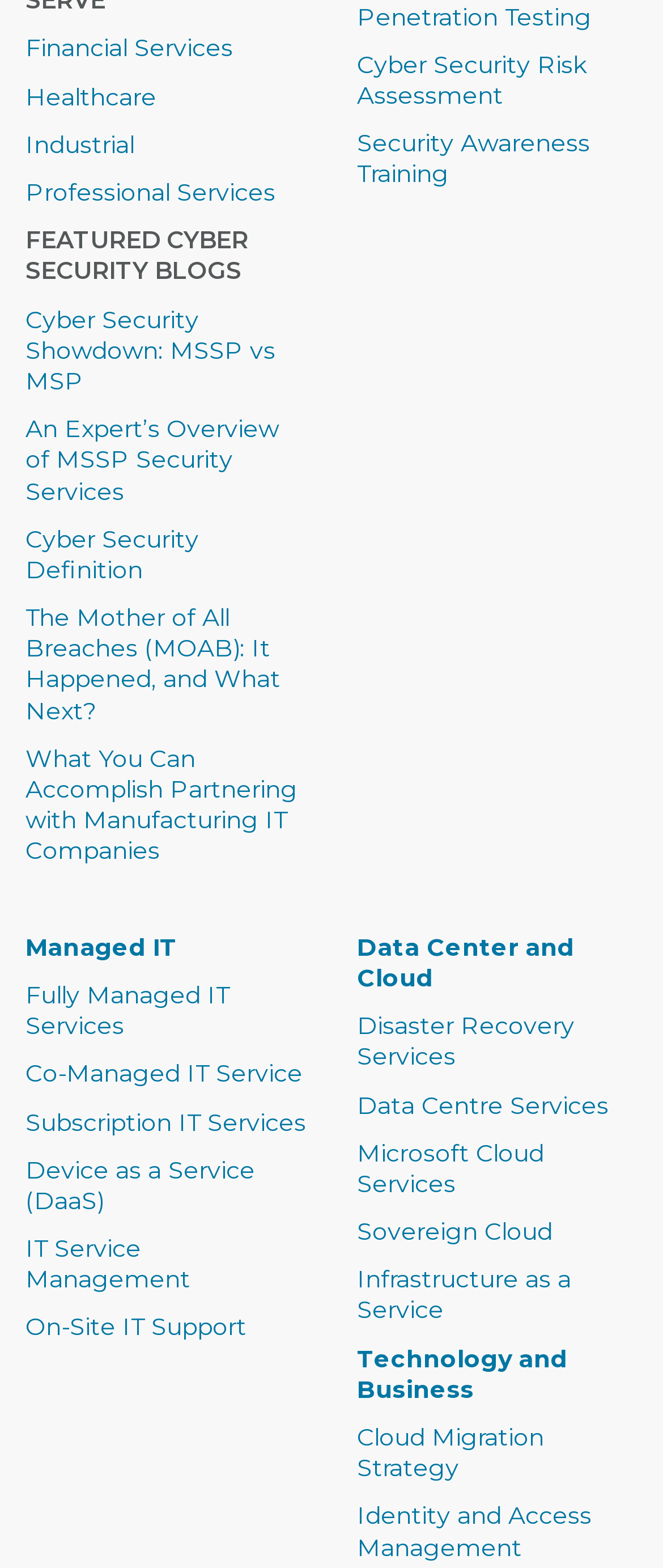Find and indicate the bounding box coordinates of the region you should select to follow the given instruction: "Check out Identity and Access Management".

[0.538, 0.957, 0.892, 0.996]